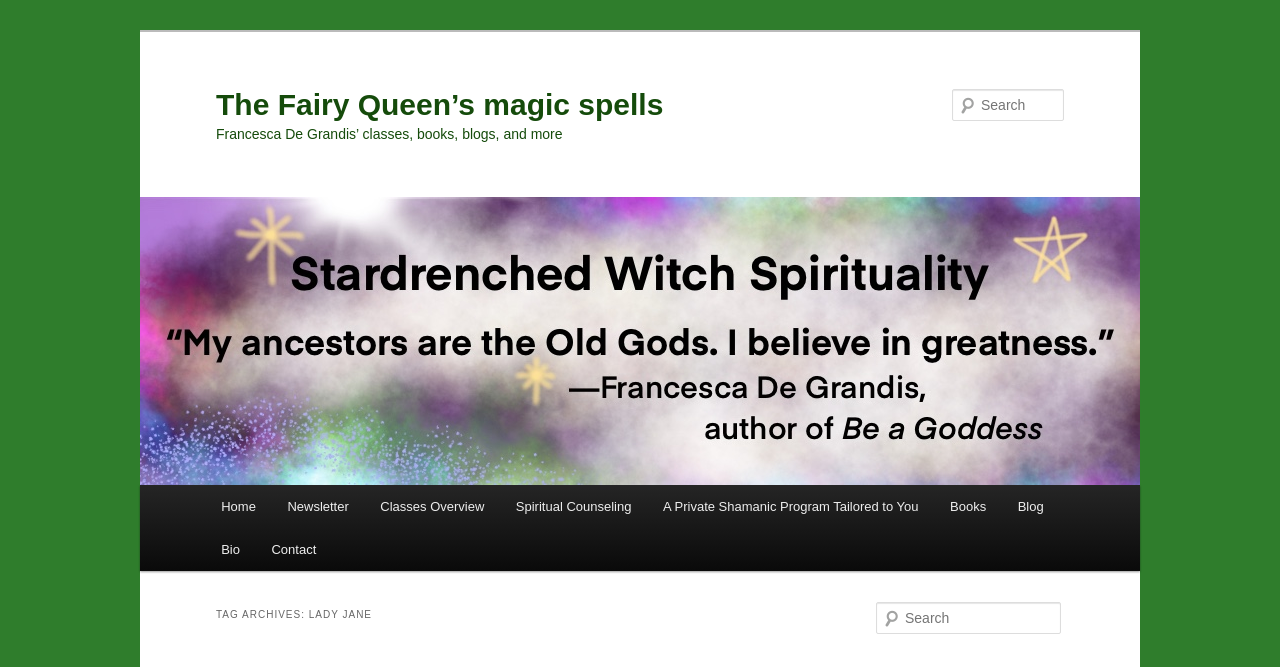Identify the bounding box for the UI element specified in this description: "The Fairy Queen’s magic spells". The coordinates must be four float numbers between 0 and 1, formatted as [left, top, right, bottom].

[0.169, 0.132, 0.518, 0.181]